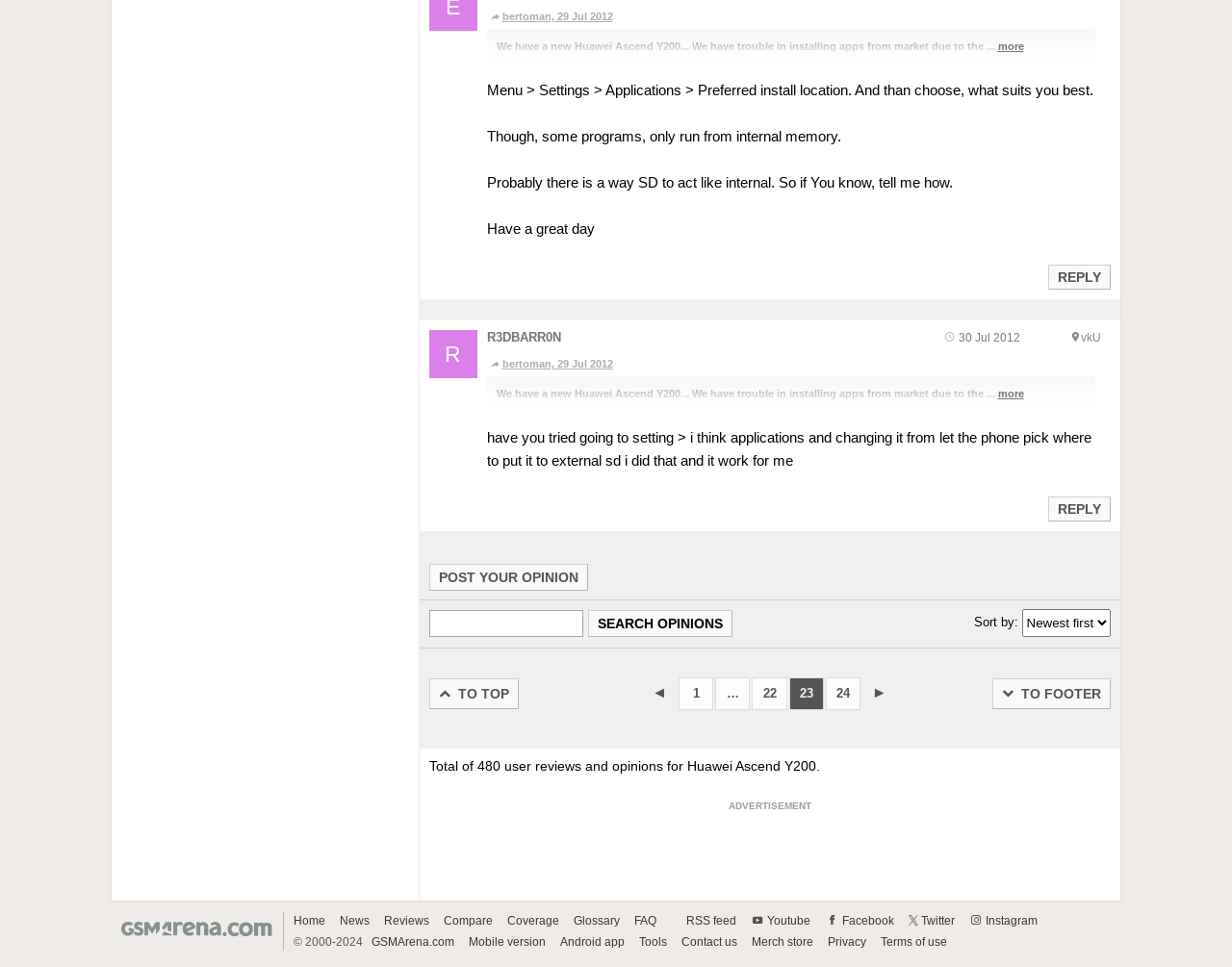Identify the bounding box for the UI element described as: "Instagram". Ensure the coordinates are four float numbers between 0 and 1, formatted as [left, top, right, bottom].

[0.782, 0.946, 0.846, 0.96]